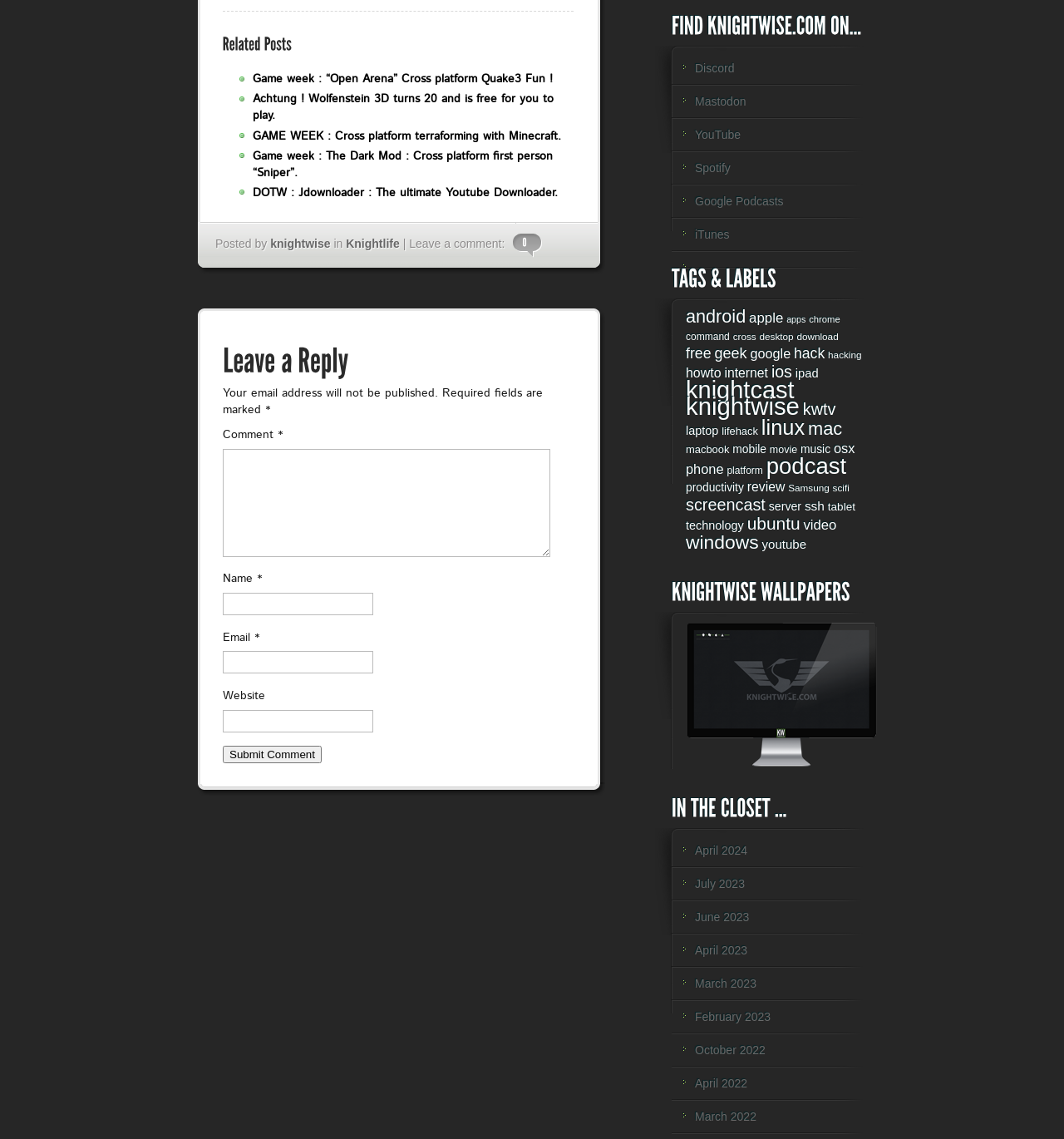Identify the bounding box coordinates of the clickable section necessary to follow the following instruction: "Search for posts tagged with 'android'". The coordinates should be presented as four float numbers from 0 to 1, i.e., [left, top, right, bottom].

[0.645, 0.269, 0.701, 0.287]